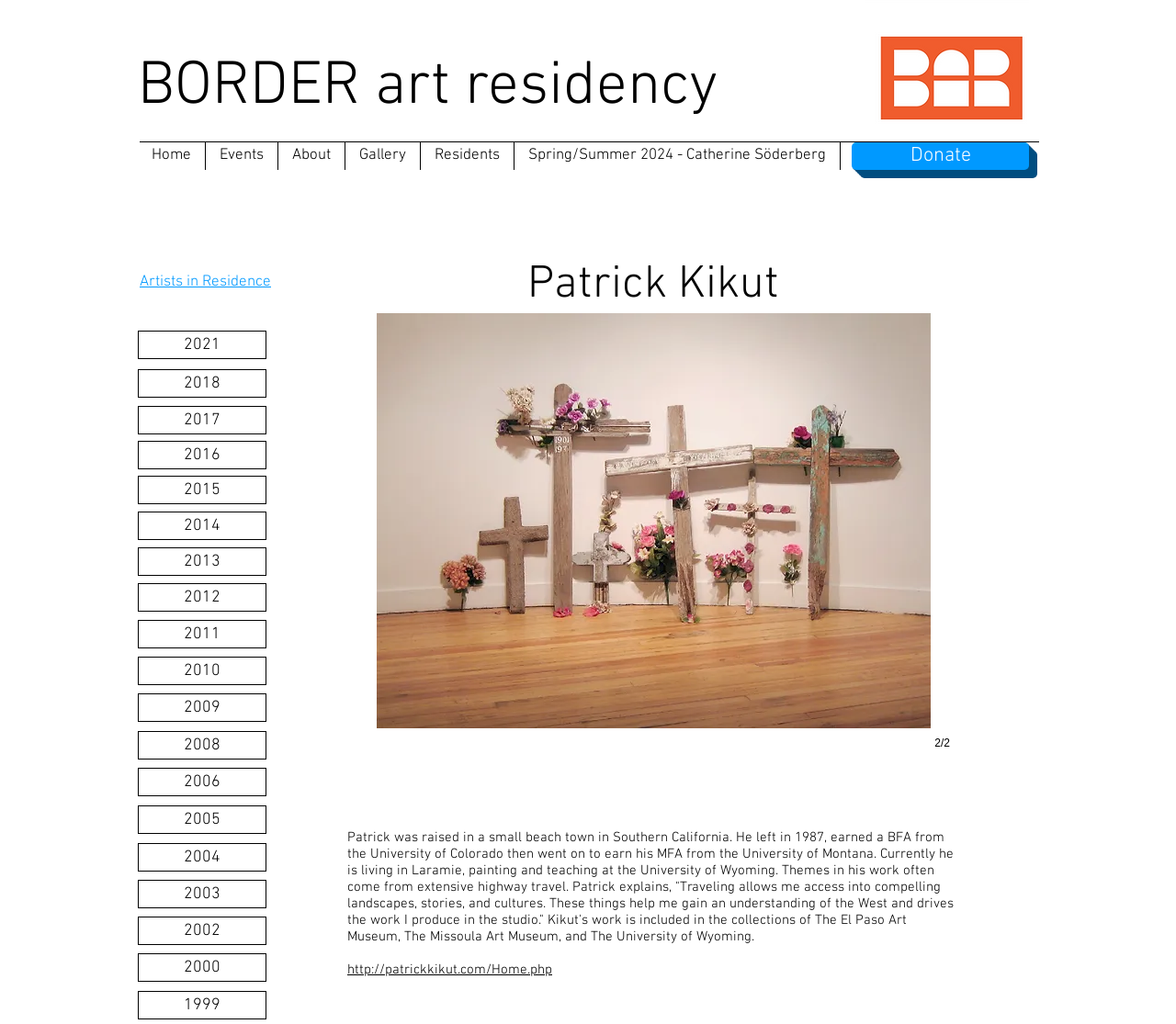Respond with a single word or phrase:
What is the occupation of Patrick Kikut?

painting and teaching